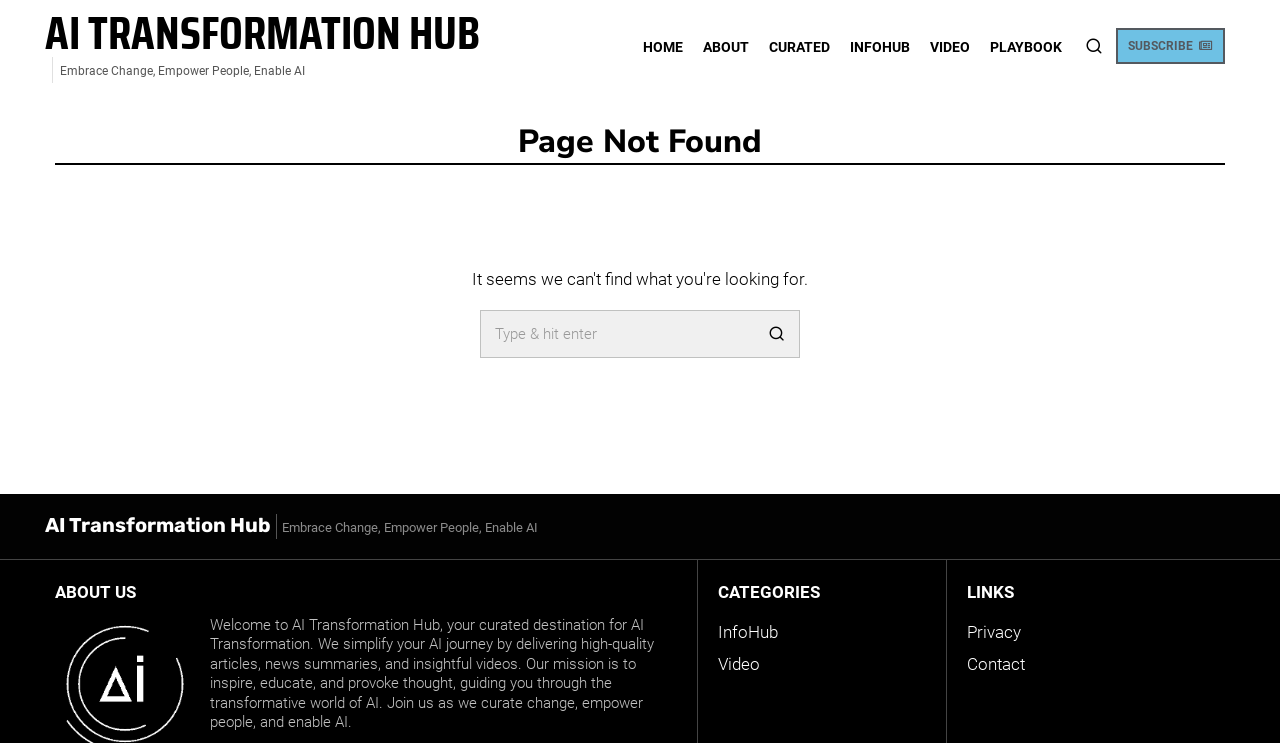Please identify the bounding box coordinates of where to click in order to follow the instruction: "go to home page".

[0.495, 0.049, 0.541, 0.077]